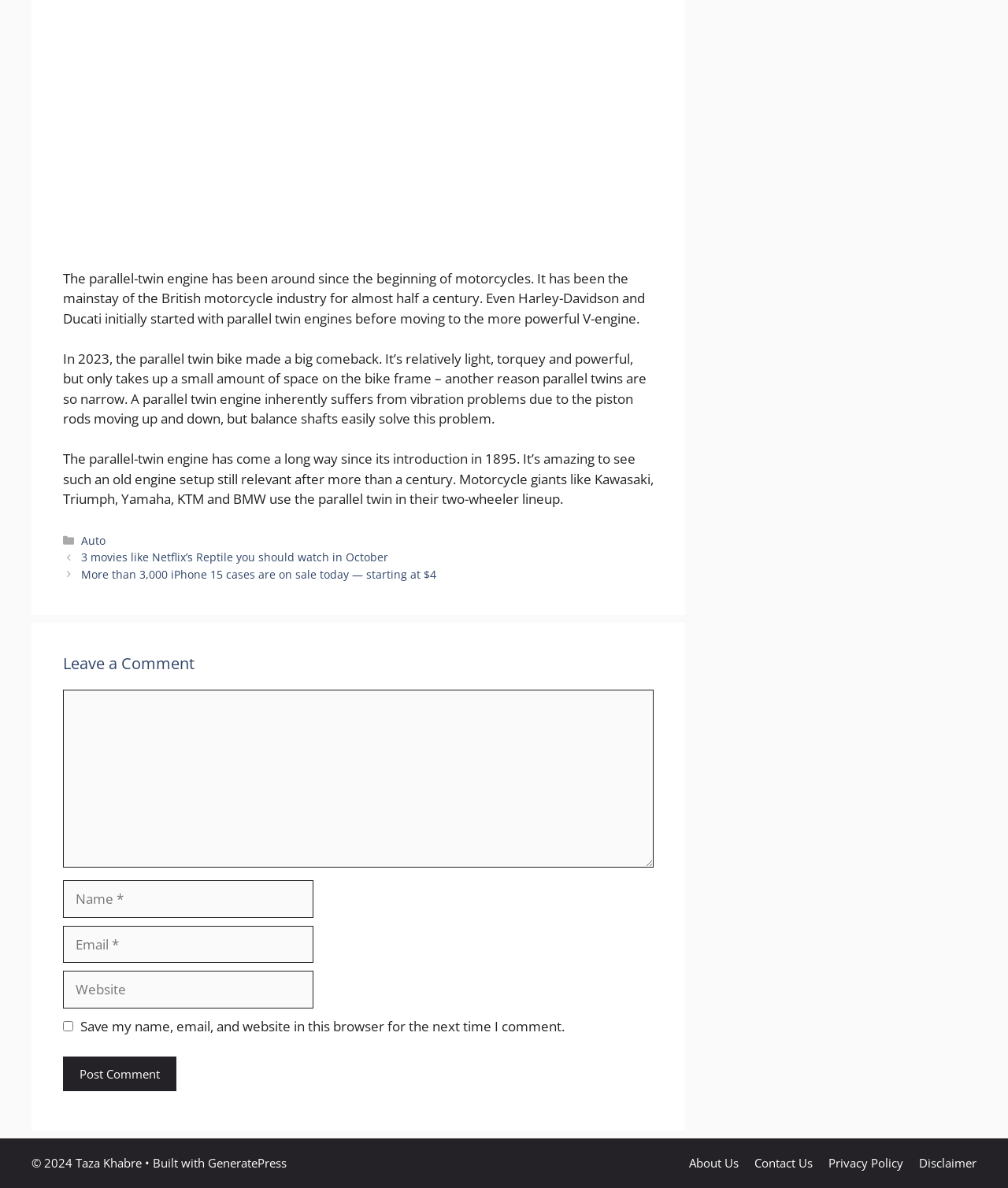Find the bounding box coordinates for the UI element whose description is: "parent_node: Comment name="author" placeholder="Name *"". The coordinates should be four float numbers between 0 and 1, in the format [left, top, right, bottom].

[0.062, 0.741, 0.311, 0.773]